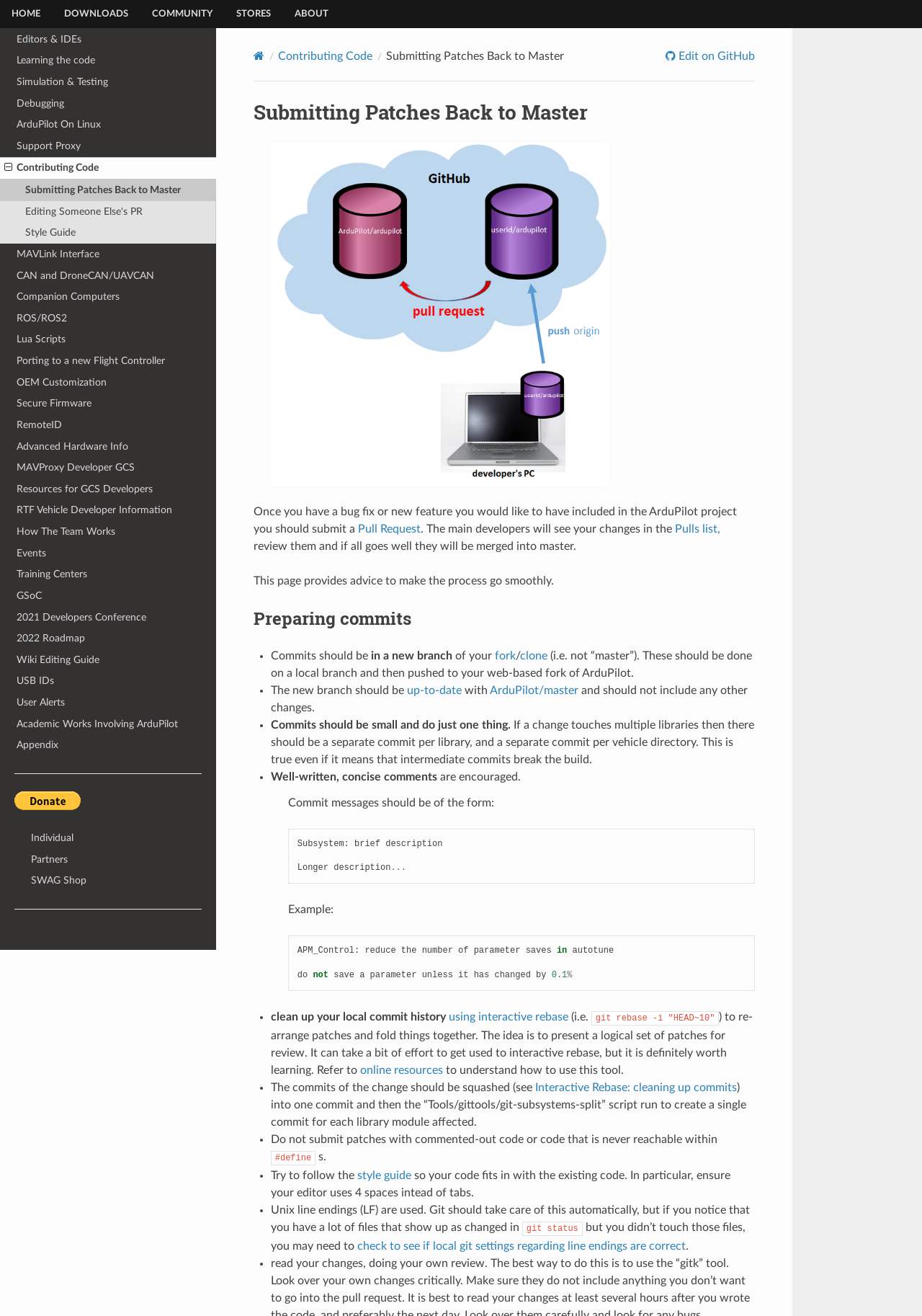Give an extensive and precise description of the webpage.

This webpage is a documentation page for developers, specifically focused on submitting patches back to the master branch of the ArduPilot project. 

At the top of the page, there is a navigation bar with links to "HOME", "DOWNLOADS", "COMMUNITY", "STORES", and "ABOUT". Below this, there is a secondary navigation bar with links to various developer-related topics, such as "Building the code", "Editors & IDEs", and "Debugging".

The main content of the page is divided into sections, starting with a heading "Submitting Patches Back to Master" followed by a blockquote with an image. The text explains the process of submitting a pull request to the ArduPilot project, including preparing commits and making sure the new branch is up-to-date with the master branch.

There are several links throughout the text, including links to related topics, such as "Pull Request" and "fork". The page also includes a list of bullet points with additional advice for preparing commits.

At the bottom of the page, there is a separator line, followed by a "Donate" button and links to "Individual", "Partners", and "SWAG Shop".